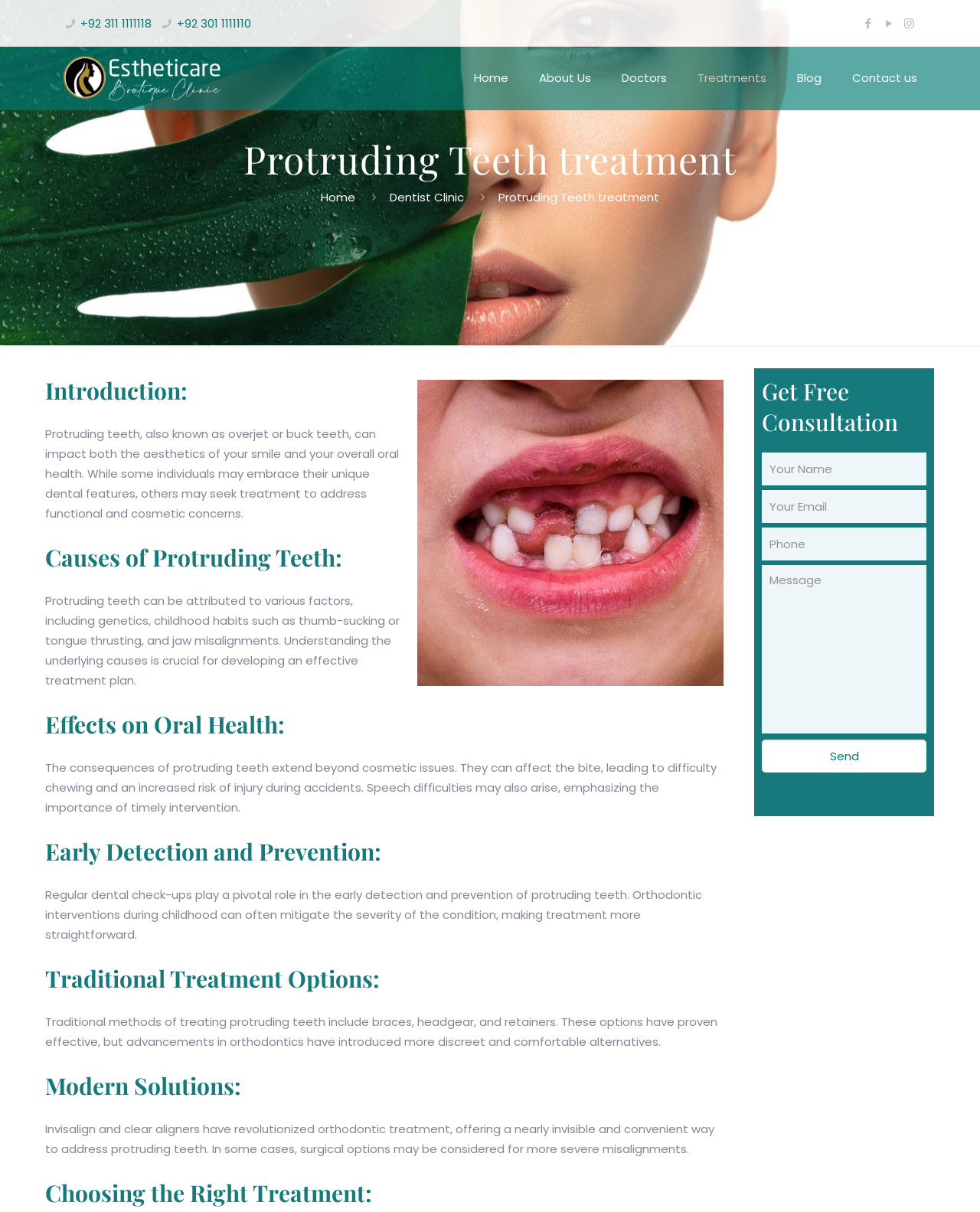Respond with a single word or phrase for the following question: 
What is the phone number to contact the dentist clinic?

+92 311 1111118